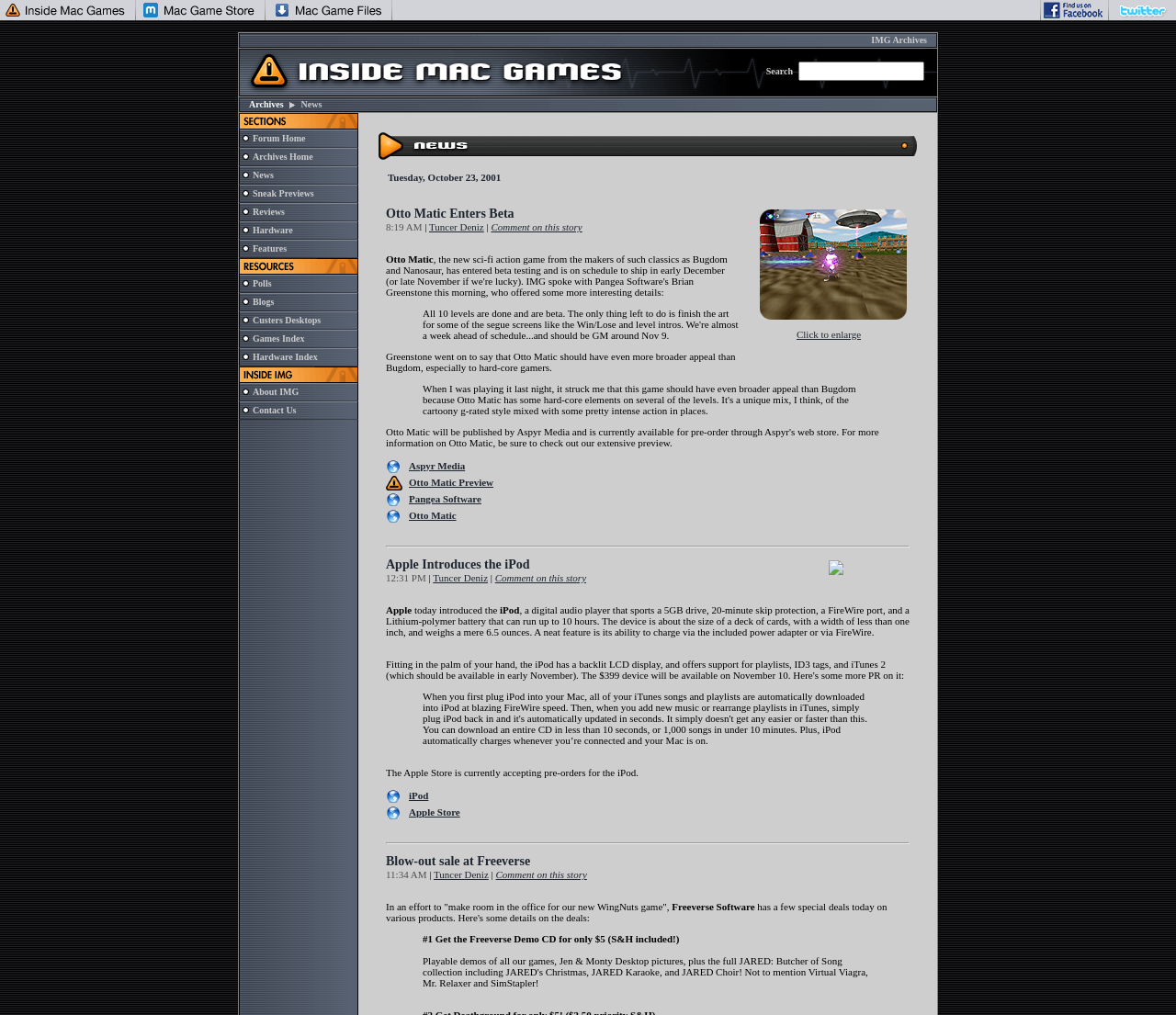Elaborate on the information and visuals displayed on the webpage.

The webpage is titled "Inside Mac Games: News" and features a navigation bar at the top with five links. Below the navigation bar, there is a table with multiple rows and columns. The first row contains an image, and the second row has a table cell with the text "IMG Archives". 

To the right of the "IMG Archives" cell, there are three more table cells, each containing an image. The third row has a table cell with a search bar, accompanied by a link and an image. The search bar has a textbox where users can input their search queries.

Below the search bar, there is a table with multiple rows, each containing an image and a link. The links are labeled "Archives", "News", and others. The table also has some empty cells with no content.

Further down the page, there is a section with multiple images, each accompanied by a link. The links are labeled "Inside Mac Games Sections", "Forum Home", "Archives Home", and others. This section appears to be a list of categories or sections within the website.

Throughout the page, there are numerous images, links, and table cells, which are arranged in a complex layout. The overall structure of the page is divided into multiple sections, each with its own set of elements and content.